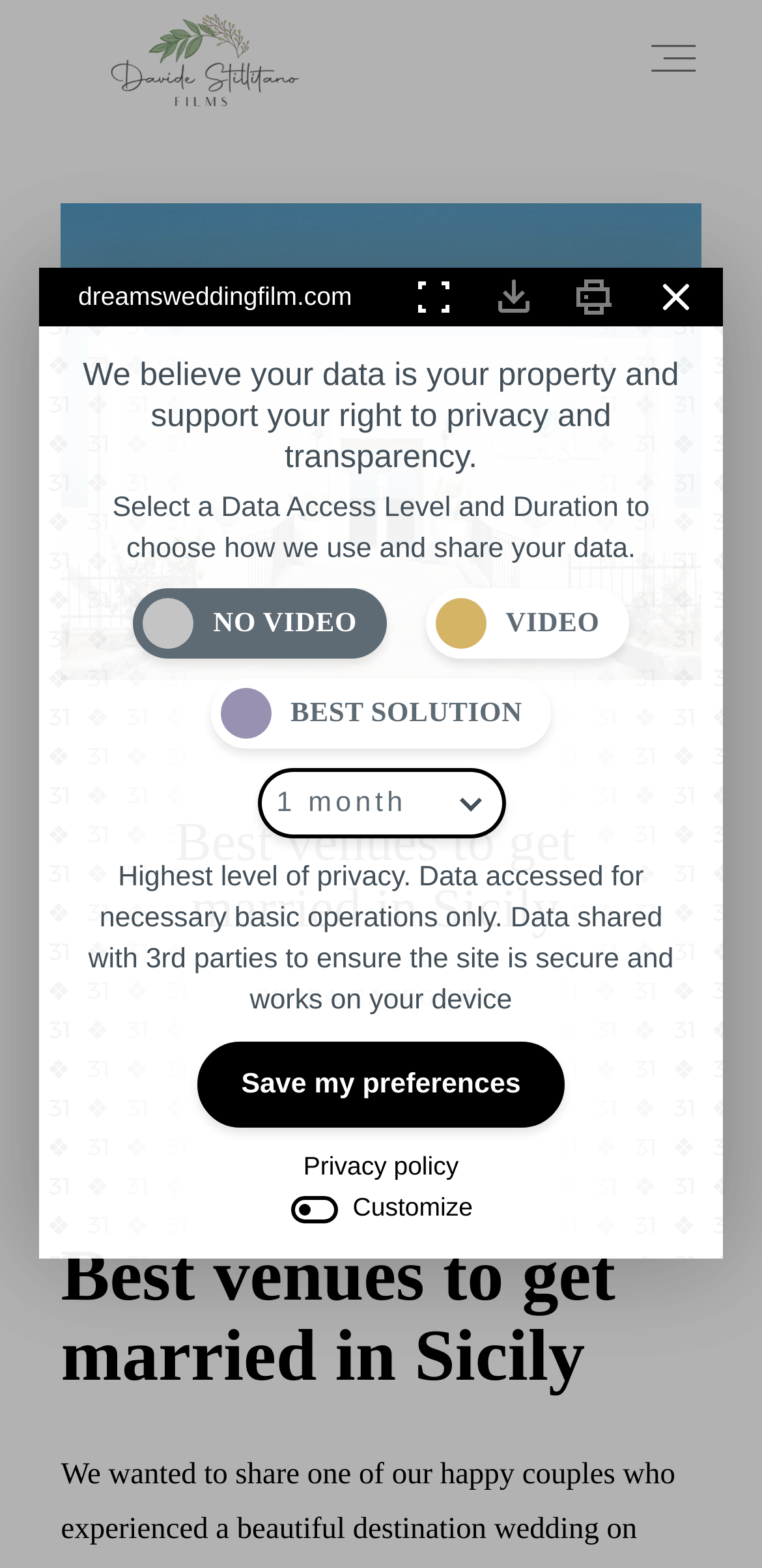Specify the bounding box coordinates of the area that needs to be clicked to achieve the following instruction: "Click on the 'ABOUT' link".

[0.437, 0.124, 0.563, 0.141]